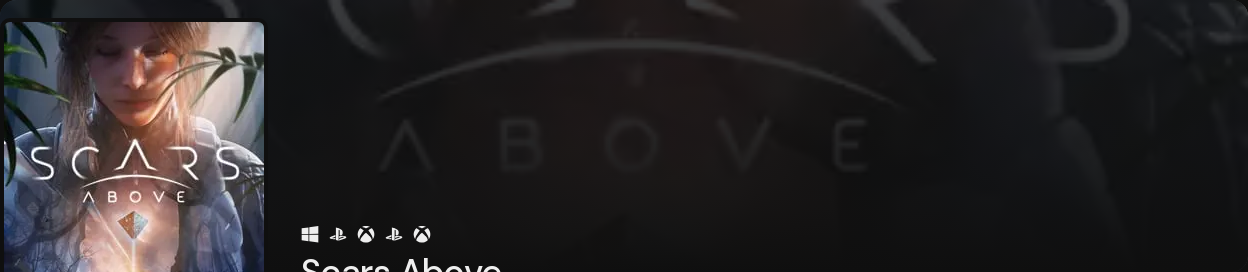Use the details in the image to answer the question thoroughly: 
On which gaming platforms is the game available?

Accompanying icons for various gaming platforms like PlayStation and Xbox suggest its availability across multiple systems, inviting gamers to explore the captivating world of 'Scars Above'.